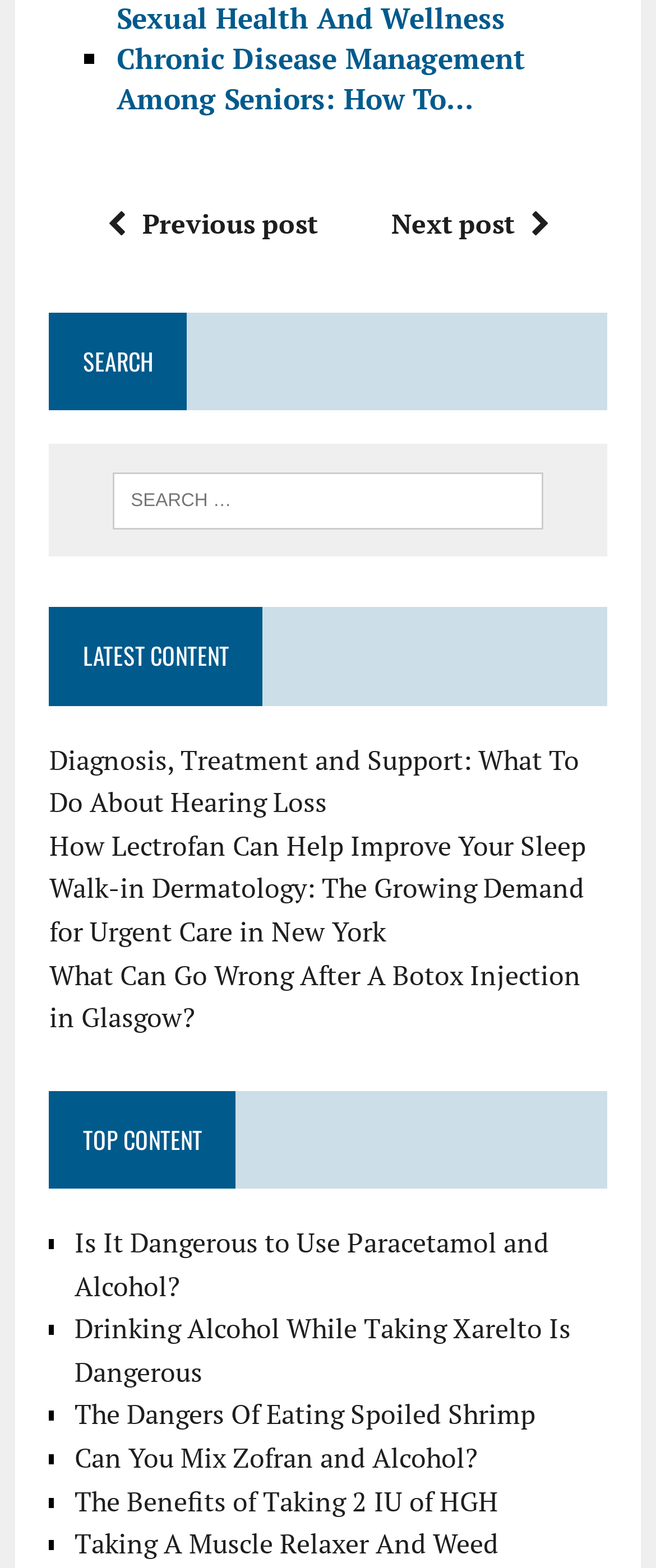What is the first link under 'TOP CONTENT'?
Please give a detailed and elaborate answer to the question based on the image.

I looked at the links under the 'TOP CONTENT' heading and found that the first link is 'Is It Dangerous to Use Paracetamol and Alcohol?'. This link is preceded by a list marker '■'.